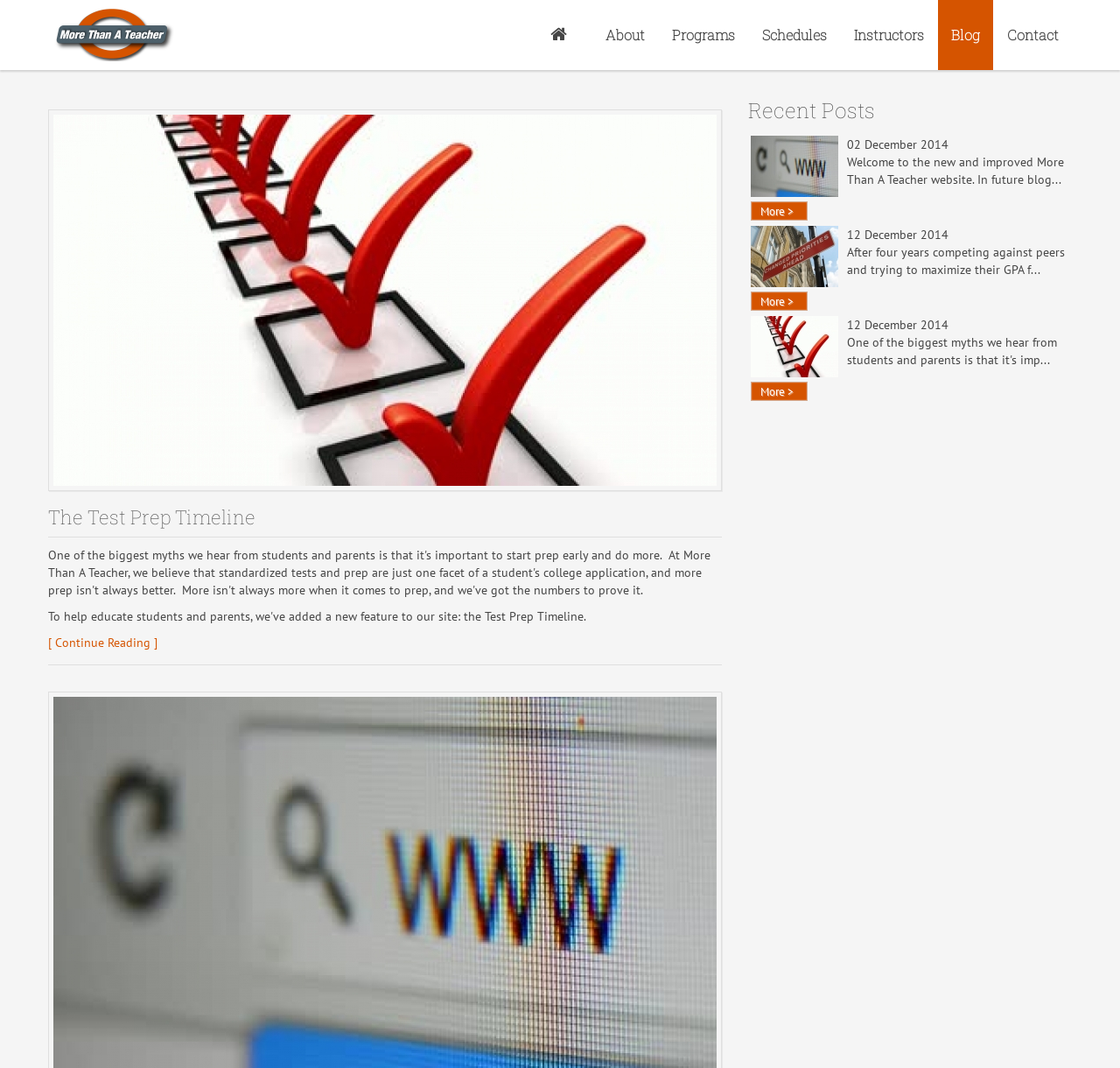Can you specify the bounding box coordinates for the region that should be clicked to fulfill this instruction: "Email algomacambrianbridgeclub@gmail.com".

None